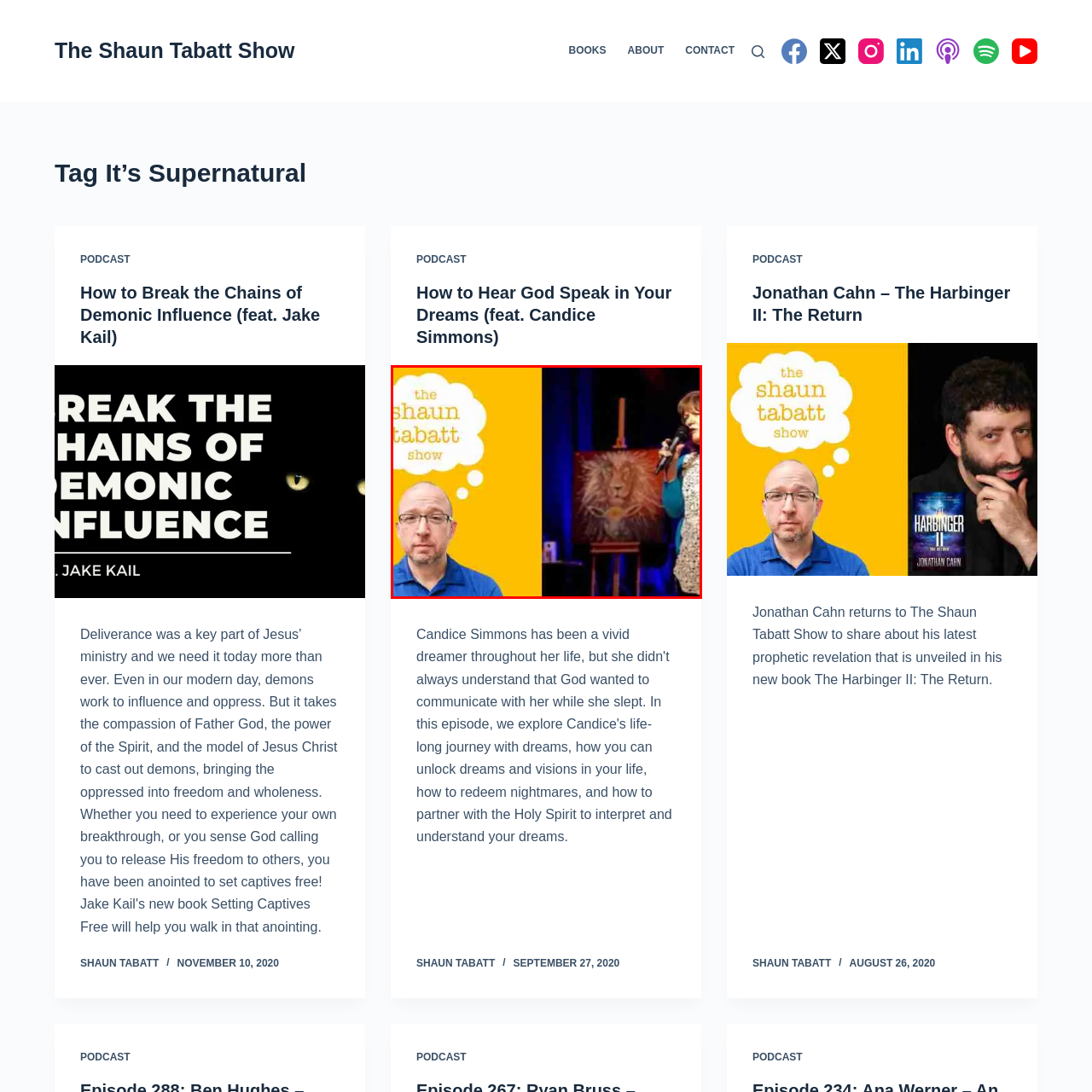Carefully examine the image inside the red box and generate a detailed caption for it.

The image showcases a promotional graphic for "The Shaun Tabatt Show," featuring a split design. On the left side, the show's name is presented within a speech bubble against a vibrant yellow background, enhancing its inviting and engaging tone. On the right side, a speaker, likely Candice Simmons as indicated by the context, is seen holding a microphone while captivating an audience. Behind her, an art piece of a lion prominently displayed on an easel adds a dramatic and artistic flair to the setting. This visual symbolizes a dynamic dialogue on spiritual themes, hinting at the show's focus on conversations that explore profound personal experiences and insights.